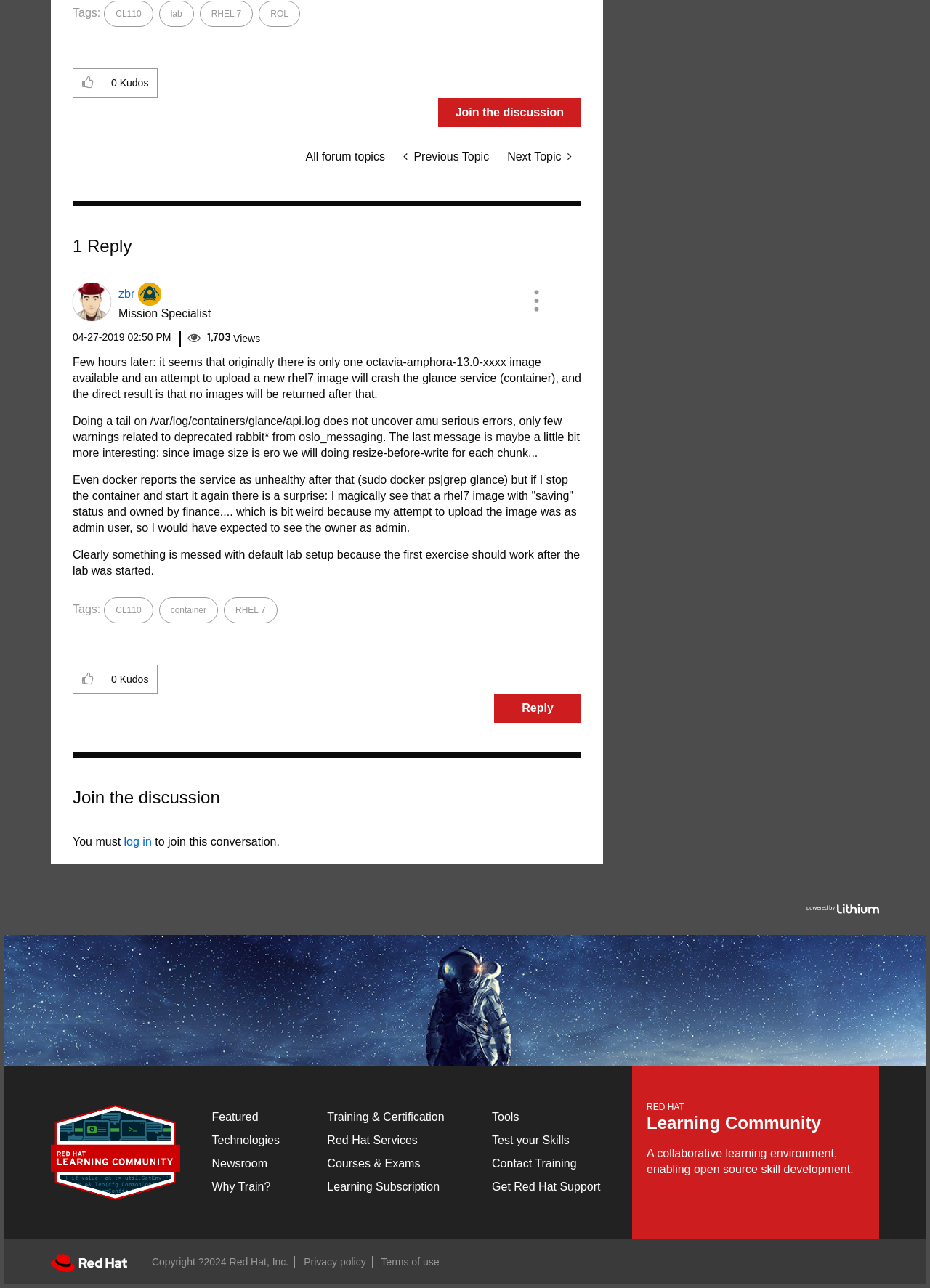What is the topic of the discussion?
Look at the screenshot and respond with one word or a short phrase.

RHEL 7